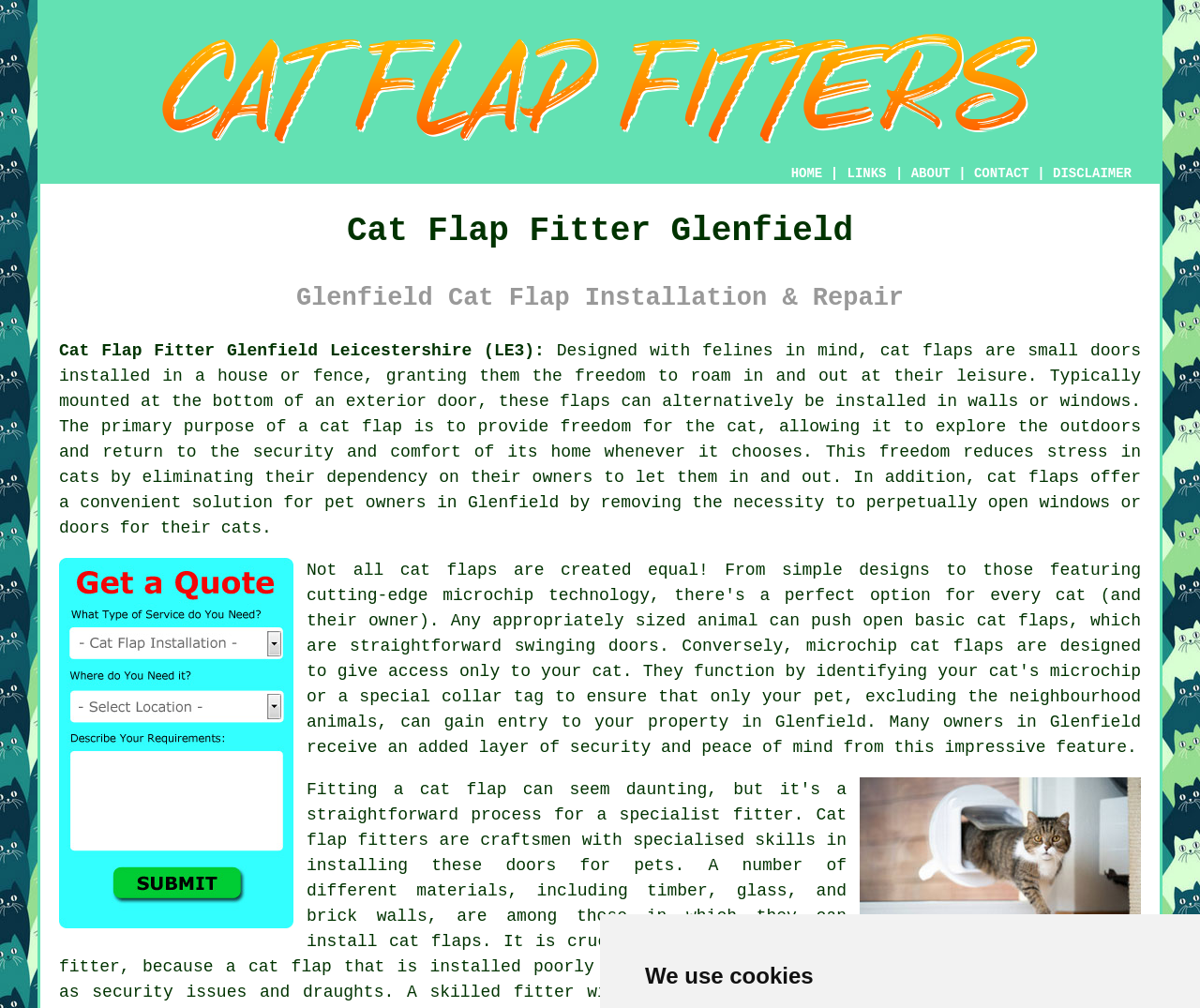Based on the provided description, "HOME", find the bounding box of the corresponding UI element in the screenshot.

[0.659, 0.165, 0.685, 0.18]